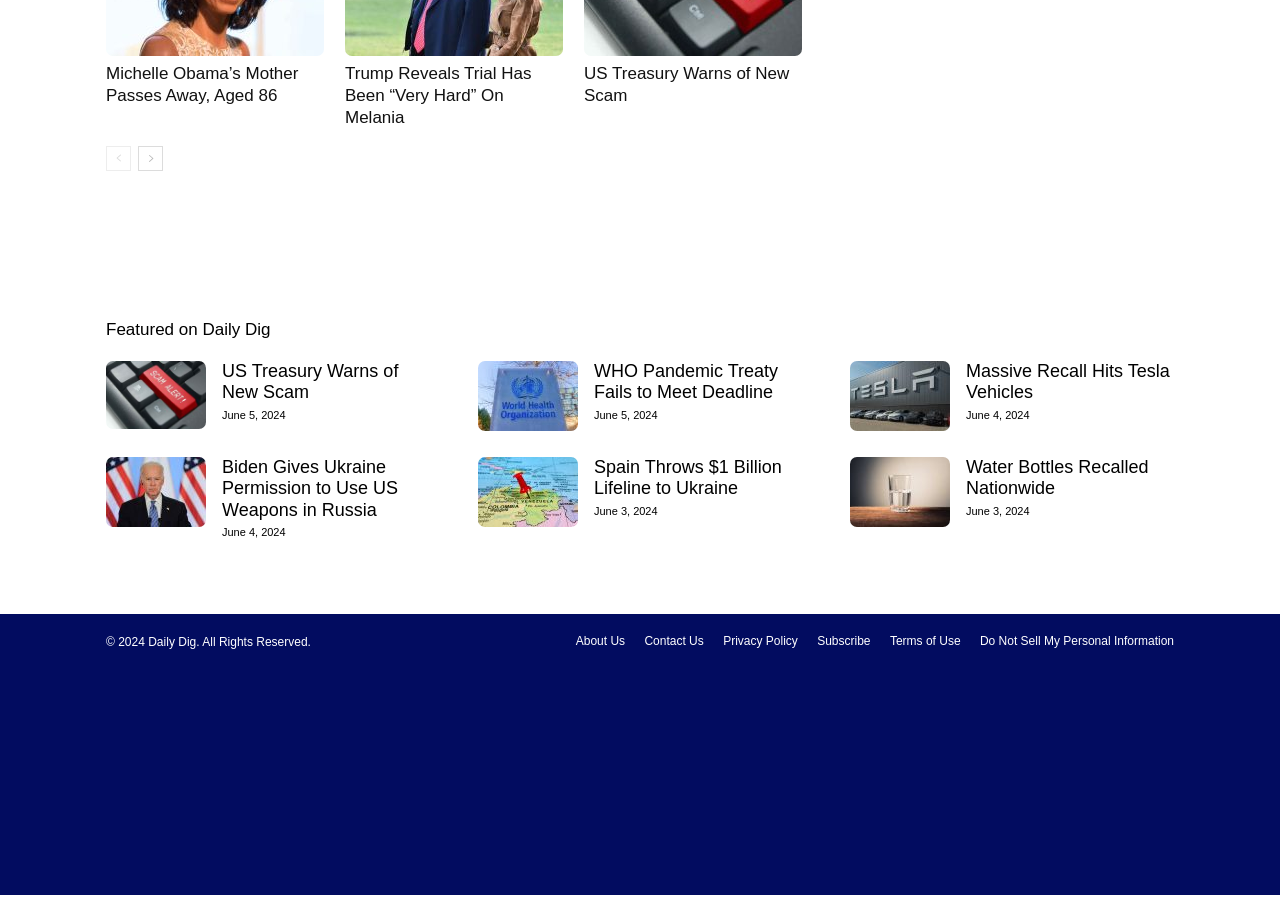Predict the bounding box coordinates of the area that should be clicked to accomplish the following instruction: "subscribe to Daily Dig". The bounding box coordinates should consist of four float numbers between 0 and 1, i.e., [left, top, right, bottom].

[0.638, 0.693, 0.68, 0.713]